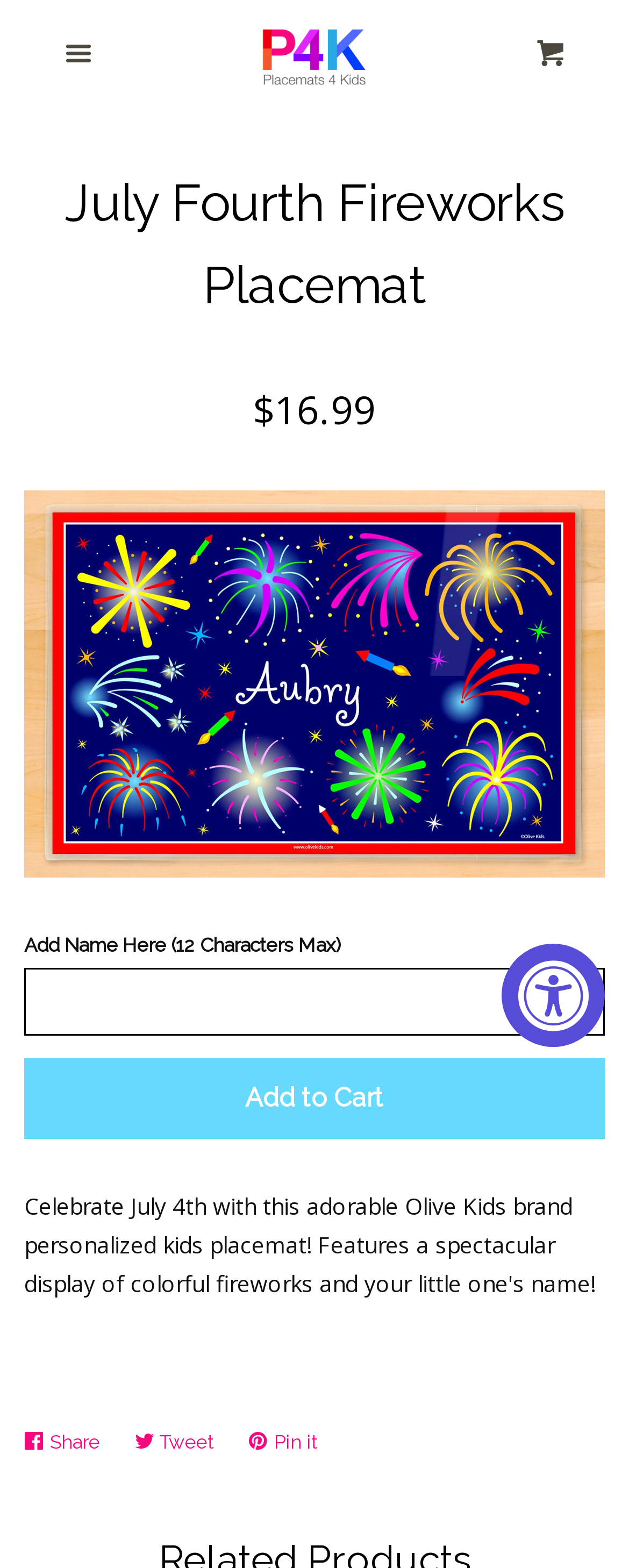Pinpoint the bounding box coordinates of the element you need to click to execute the following instruction: "Go to the Home page". The bounding box should be represented by four float numbers between 0 and 1, in the format [left, top, right, bottom].

[0.0, 0.0, 0.641, 0.062]